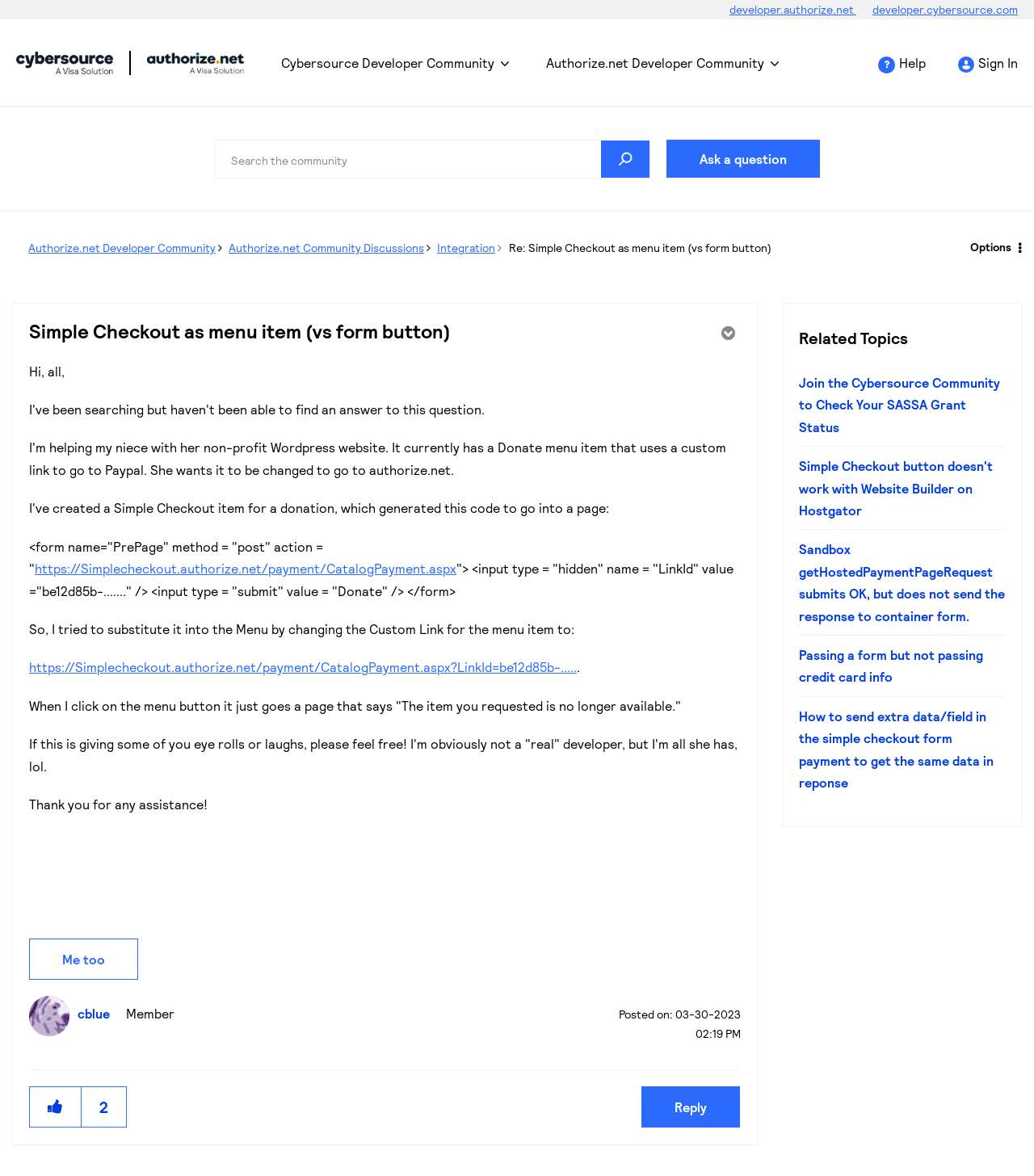Determine the bounding box coordinates of the section I need to click to execute the following instruction: "View profile of cblue". Provide the coordinates as four float numbers between 0 and 1, i.e., [left, top, right, bottom].

[0.075, 0.855, 0.114, 0.868]